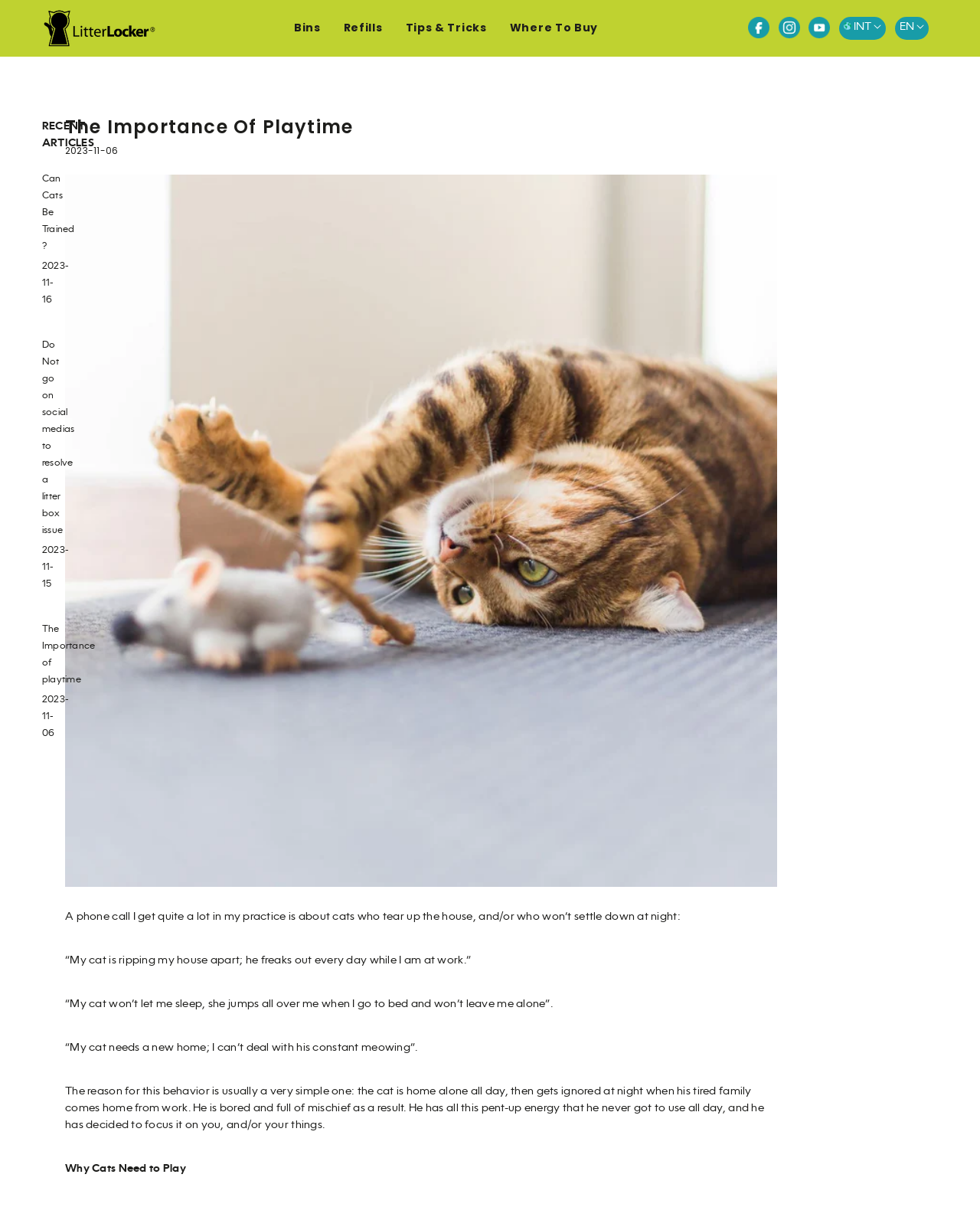Locate the bounding box coordinates of the element's region that should be clicked to carry out the following instruction: "Click on 'GENERATEPRESS' link". The coordinates need to be four float numbers between 0 and 1, i.e., [left, top, right, bottom].

None